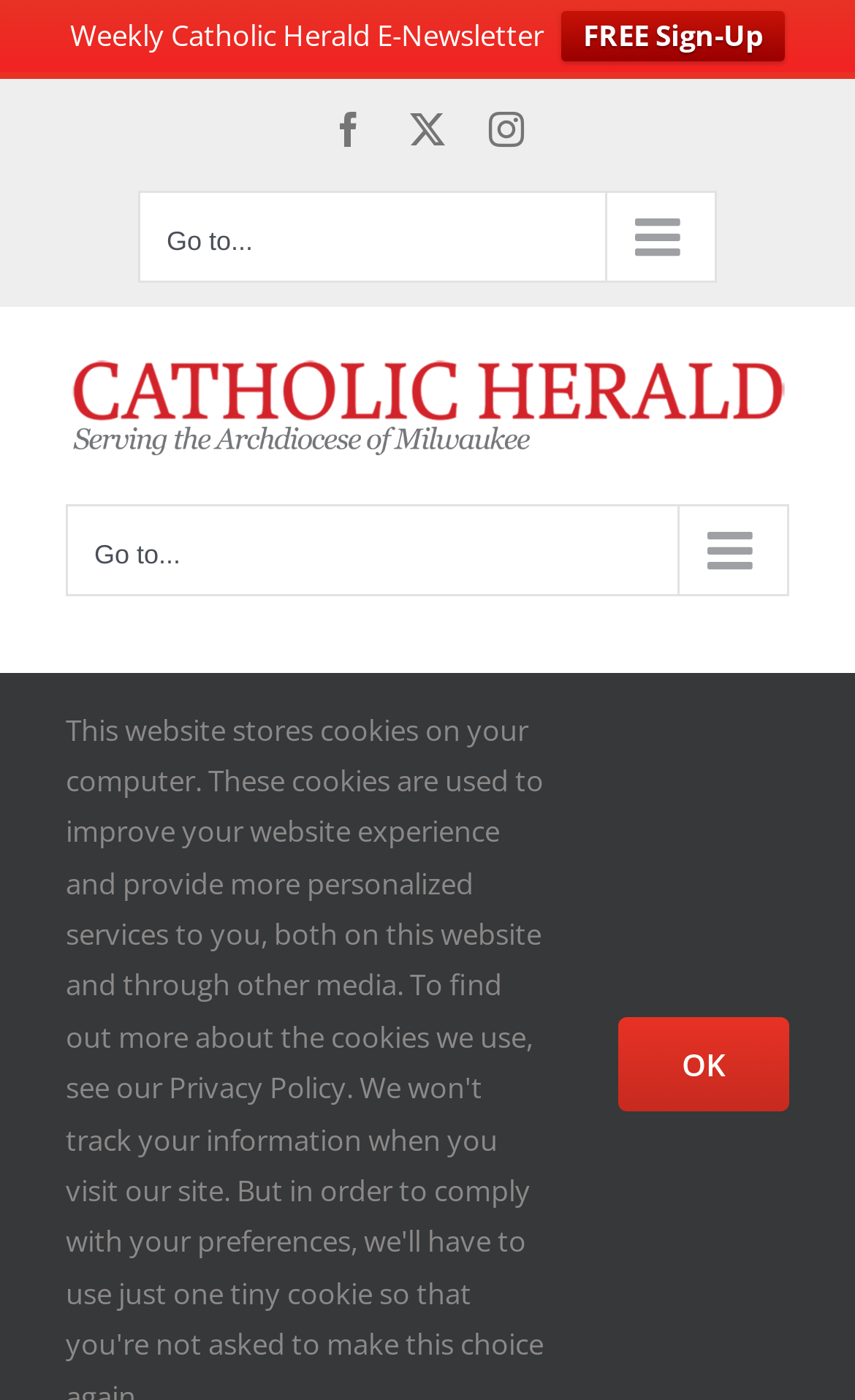Please identify the bounding box coordinates of the element I should click to complete this instruction: 'View the main menu'. The coordinates should be given as four float numbers between 0 and 1, like this: [left, top, right, bottom].

[0.077, 0.36, 0.923, 0.426]